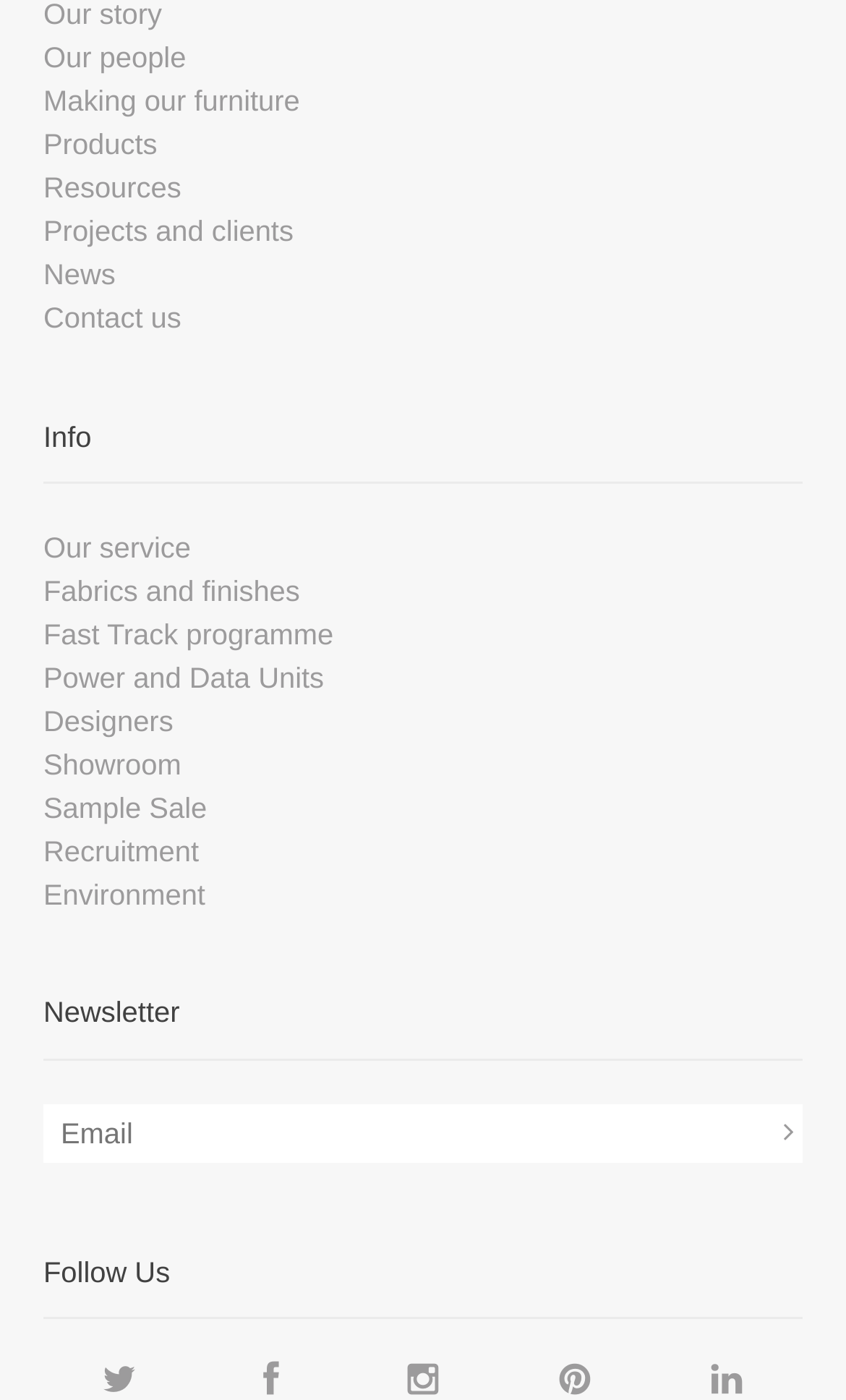Please examine the image and provide a detailed answer to the question: What is the purpose of the textbox?

The textbox is labeled as 'Email' and is located below the 'Newsletter' heading, suggesting that its purpose is to enter an email address, likely to subscribe to a newsletter.